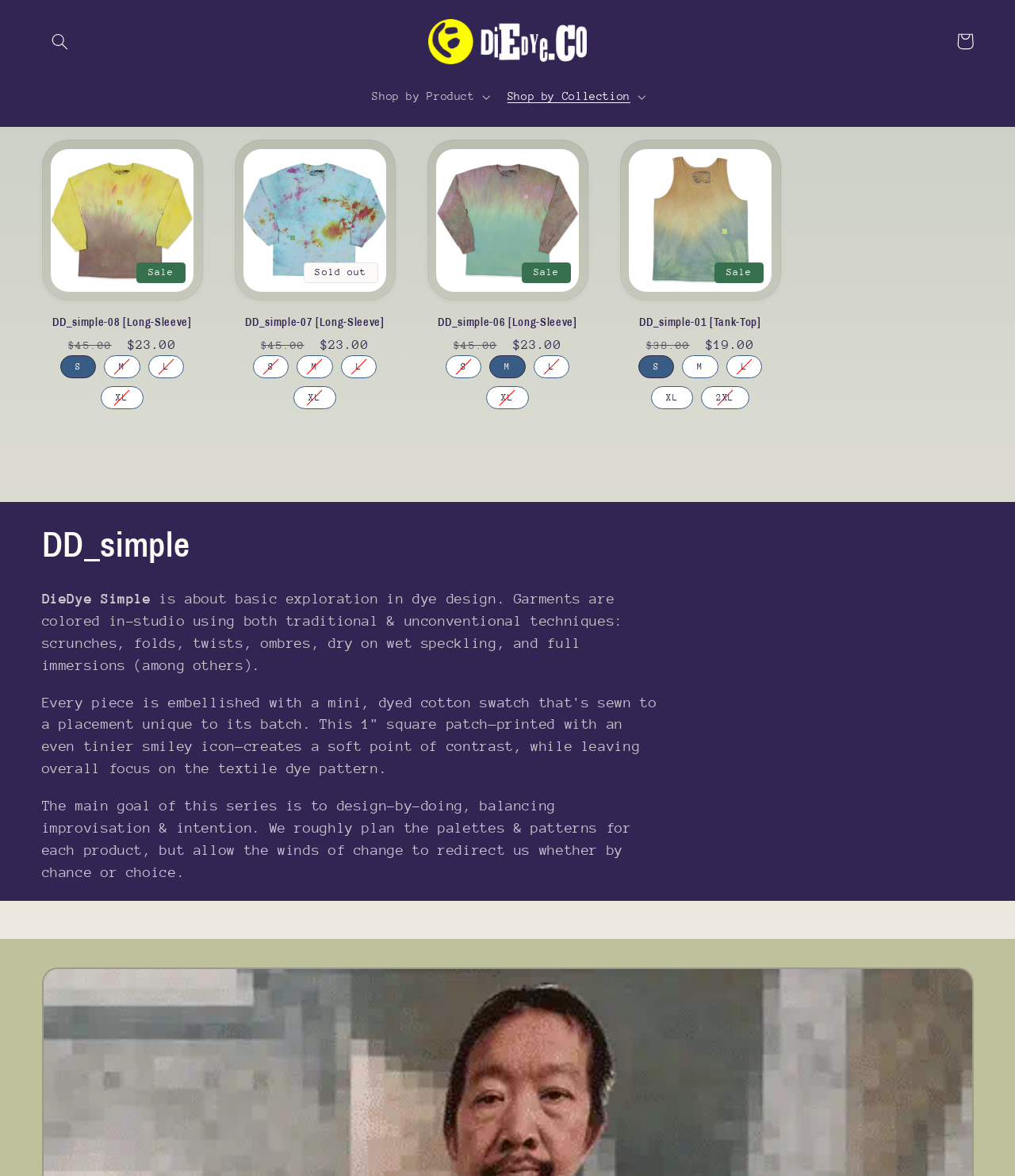Indicate the bounding box coordinates of the element that must be clicked to execute the instruction: "Go to Cart". The coordinates should be given as four float numbers between 0 and 1, i.e., [left, top, right, bottom].

[0.933, 0.02, 0.969, 0.051]